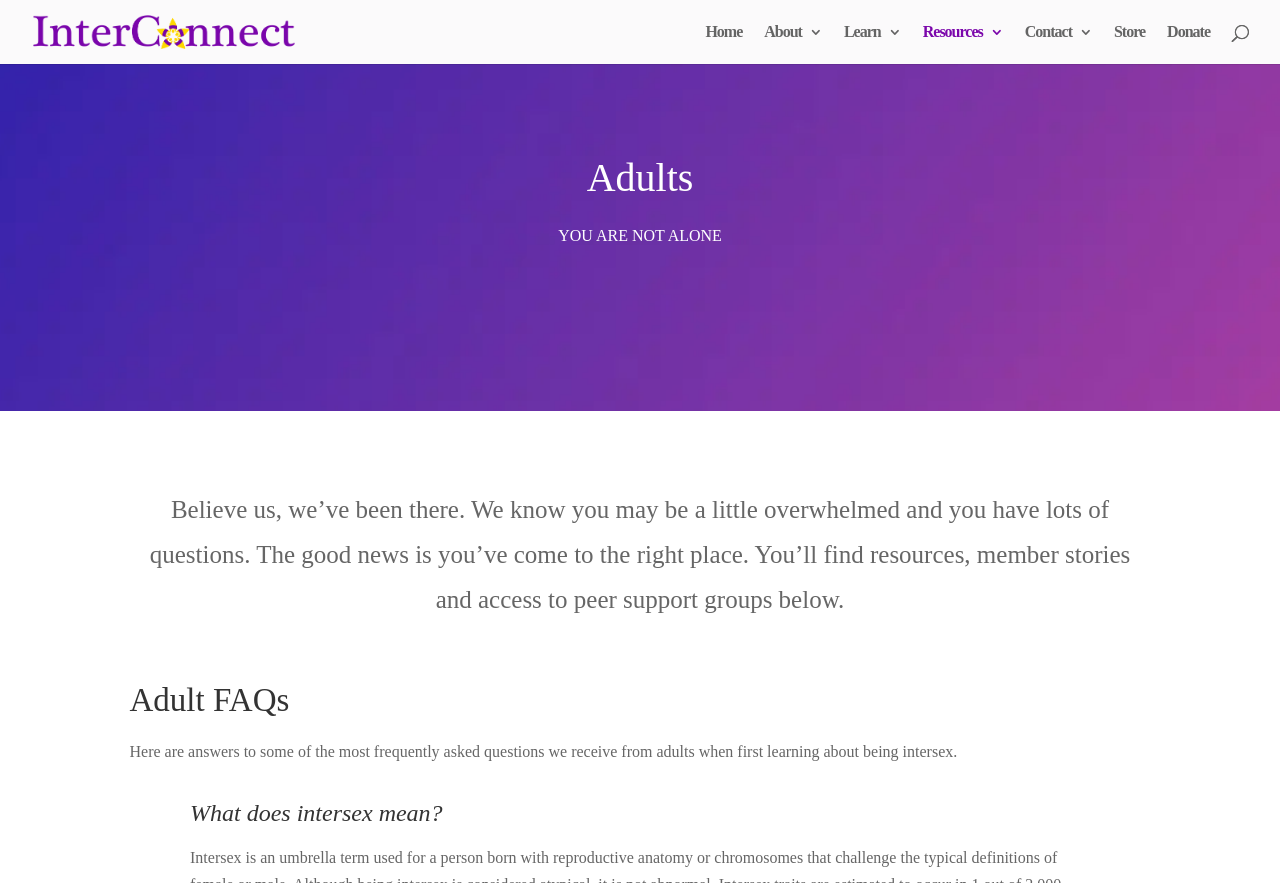Ascertain the bounding box coordinates for the UI element detailed here: "Donate". The coordinates should be provided as [left, top, right, bottom] with each value being a float between 0 and 1.

[0.912, 0.028, 0.945, 0.072]